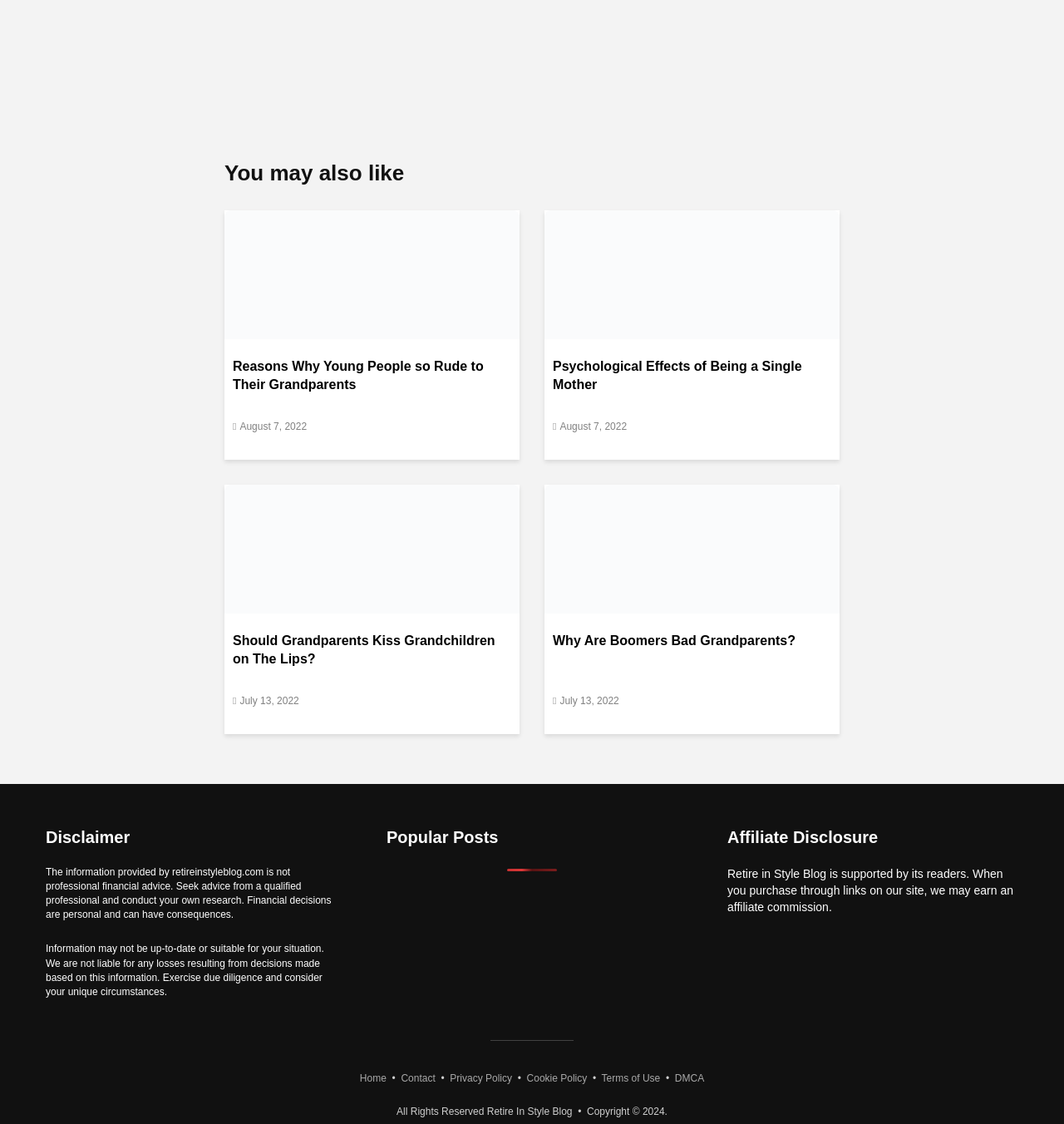Locate the bounding box coordinates of the element that should be clicked to fulfill the instruction: "View the post 'Should Grandparents Kiss Grandchildren on The Lips?'".

[0.219, 0.562, 0.48, 0.592]